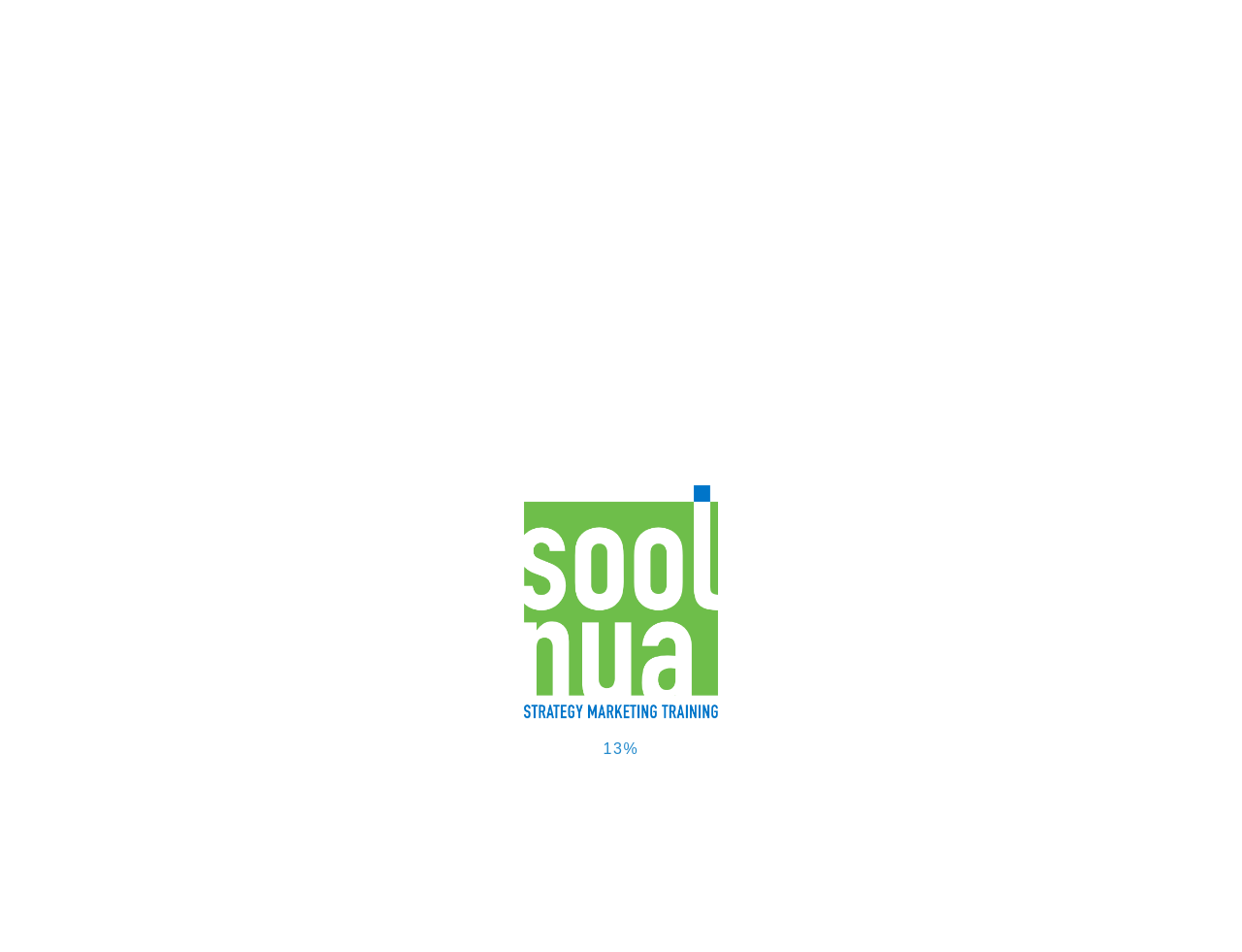Describe all visible elements and their arrangement on the webpage.

The webpage is about Carnival representations in art, with a focus on the festive and creative aspects of the celebration. At the top right corner, there is a button with no text. Below it, on the left side, there is a link with an accompanying image. The main content of the page is divided into sections, with headings and paragraphs of text.

The first heading, "BLOG | FEBRUARY 26 2021", is located near the top of the page, followed by a larger heading "carnival representations in art" below it. Underneath these headings, there is a paragraph of text that summarizes the essence of Carnival, describing it as a time of "Colour, fun, and creative expression!".

To the right of this paragraph, there is an image, and below it, the author's name "BY PATRICK DELANEY" is displayed, accompanied by a link to the category "CULTURE". The main article continues below, with two paragraphs of text that discuss the significance of Carnival and its celebrations around the world. The second paragraph includes a link to "many various ways across the world", which provides more information on the diverse ways Carnival is celebrated globally.

Throughout the page, there are a total of four images, including a "loader image" at the top center of the page. The overall layout is organized, with clear headings and concise text that provides a engaging and informative read about Carnival and its artistic representations.